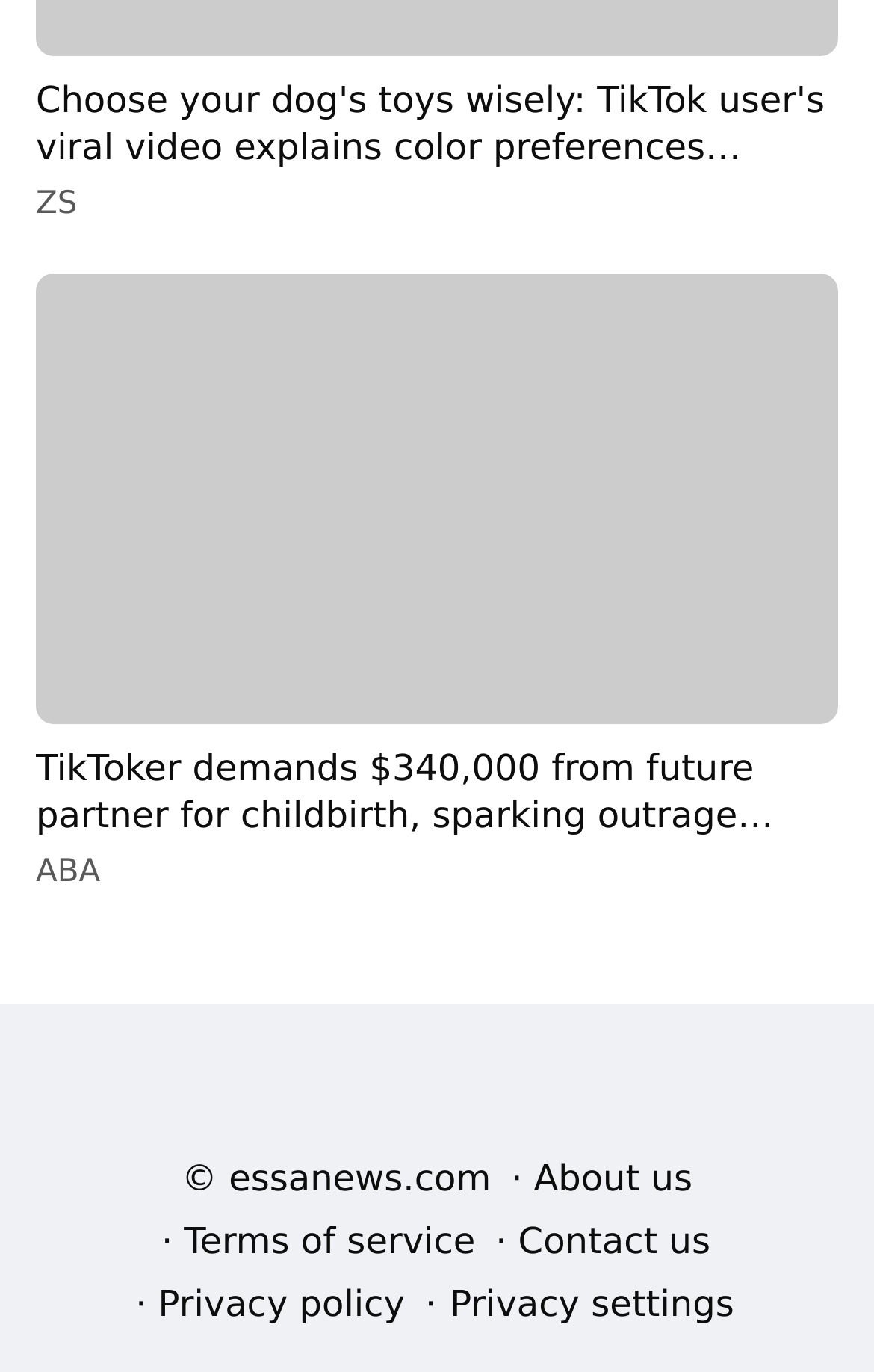What is the purpose of the button at the bottom?
Using the image as a reference, answer with just one word or a short phrase.

Privacy settings